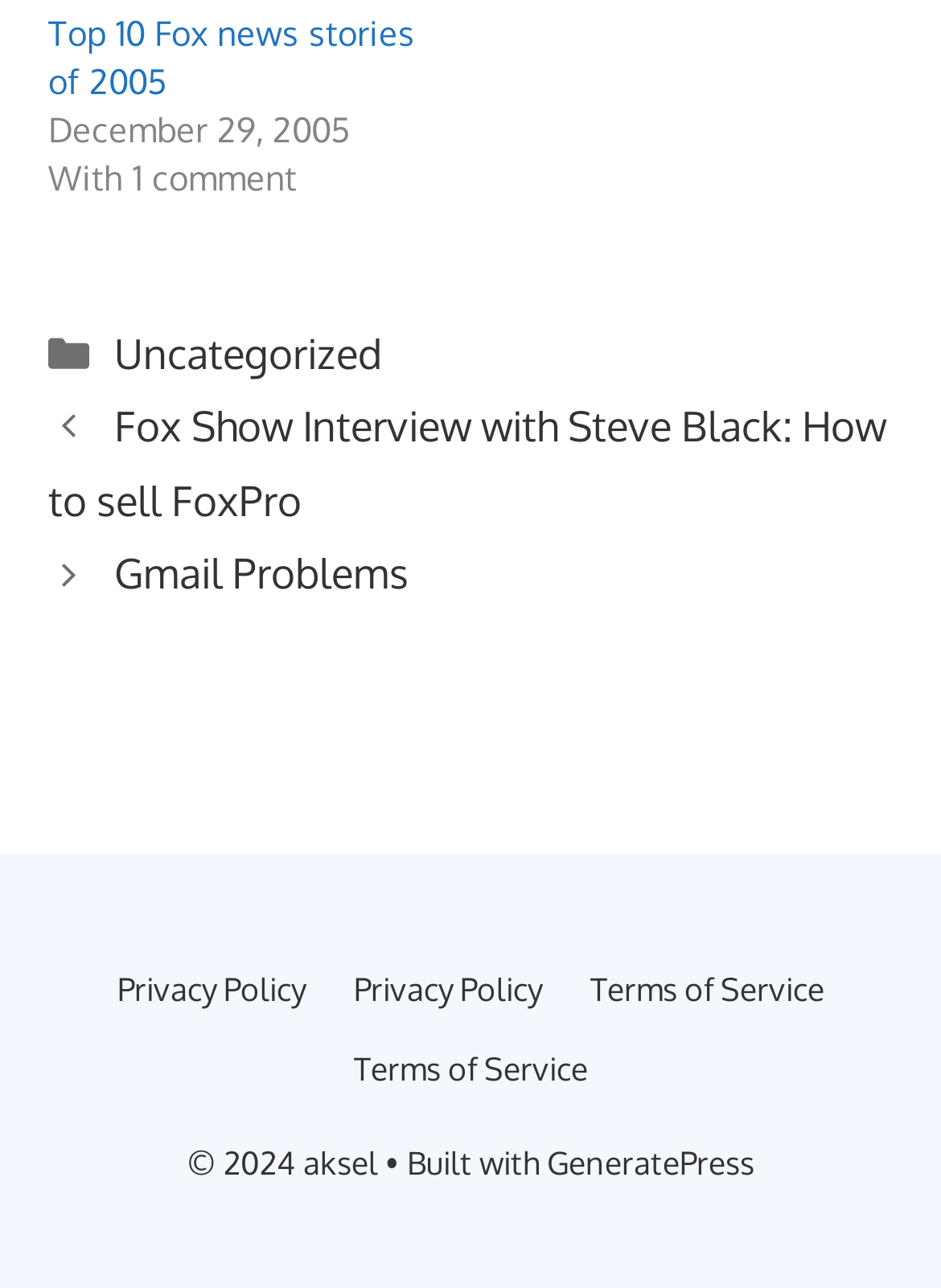Give a one-word or one-phrase response to the question:
What is the category of the post?

Uncategorized